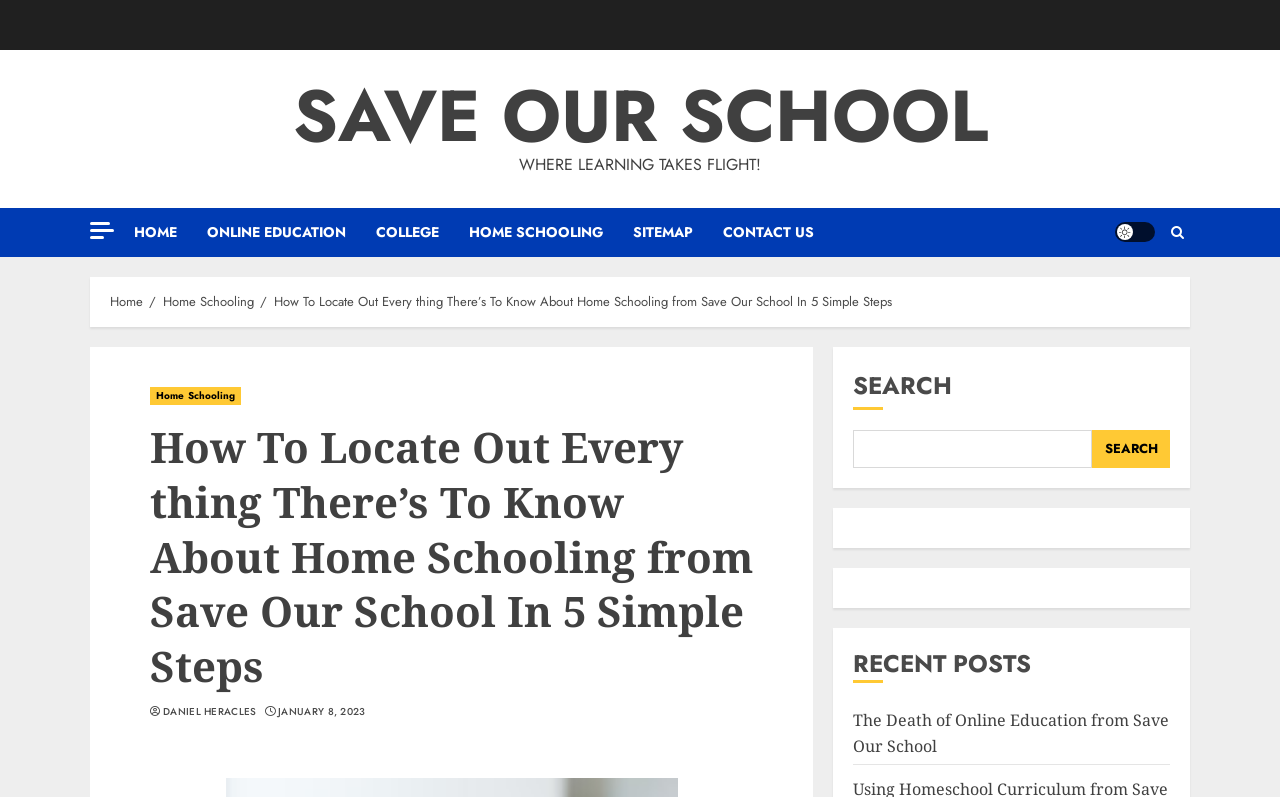What is the title of the current article?
Answer the question with as much detail as you can, using the image as a reference.

The title of the current article can be found in the main content section of the webpage, where it says 'How To Locate Out Every thing There’s To Know About Home Schooling from Save Our School In 5 Simple Steps' in a heading element.